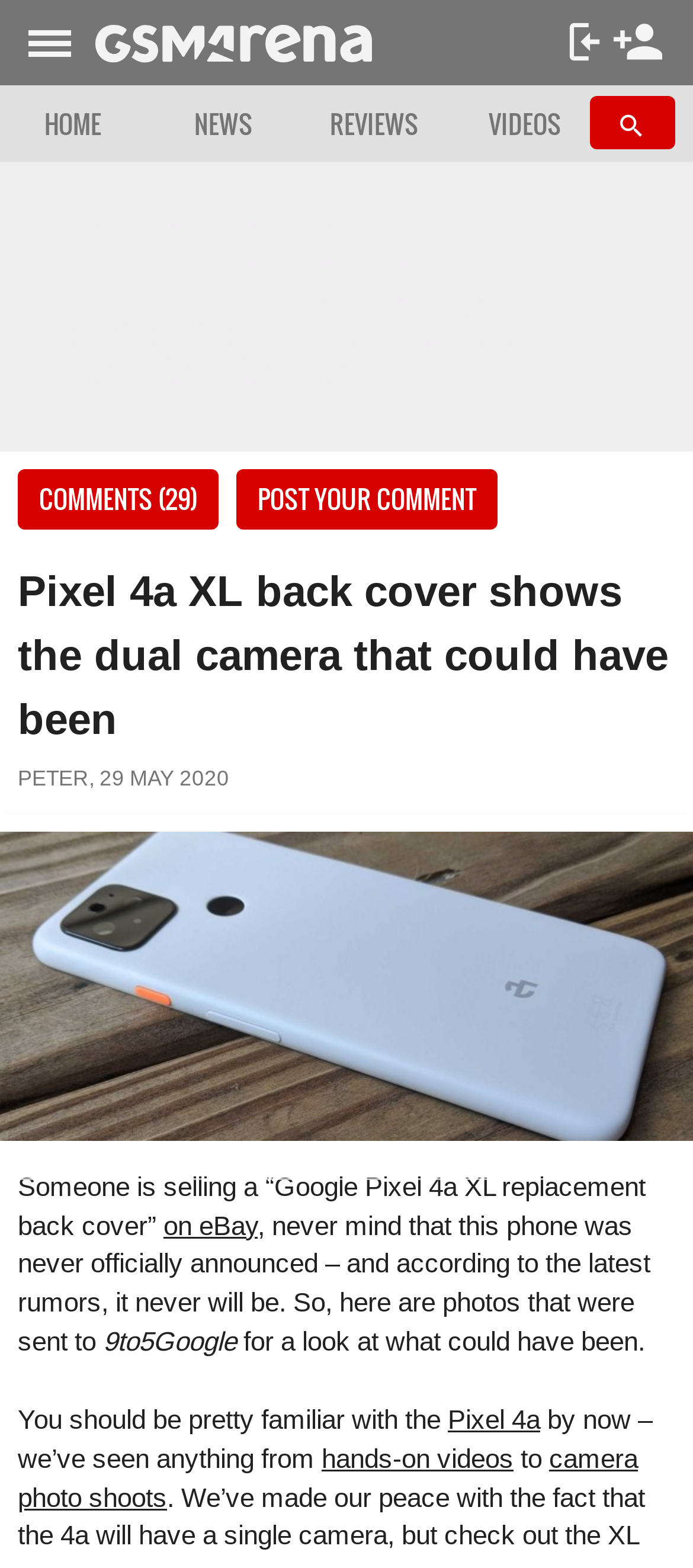Determine which piece of text is the heading of the webpage and provide it.

Pixel 4a XL back cover shows the dual camera that could have been